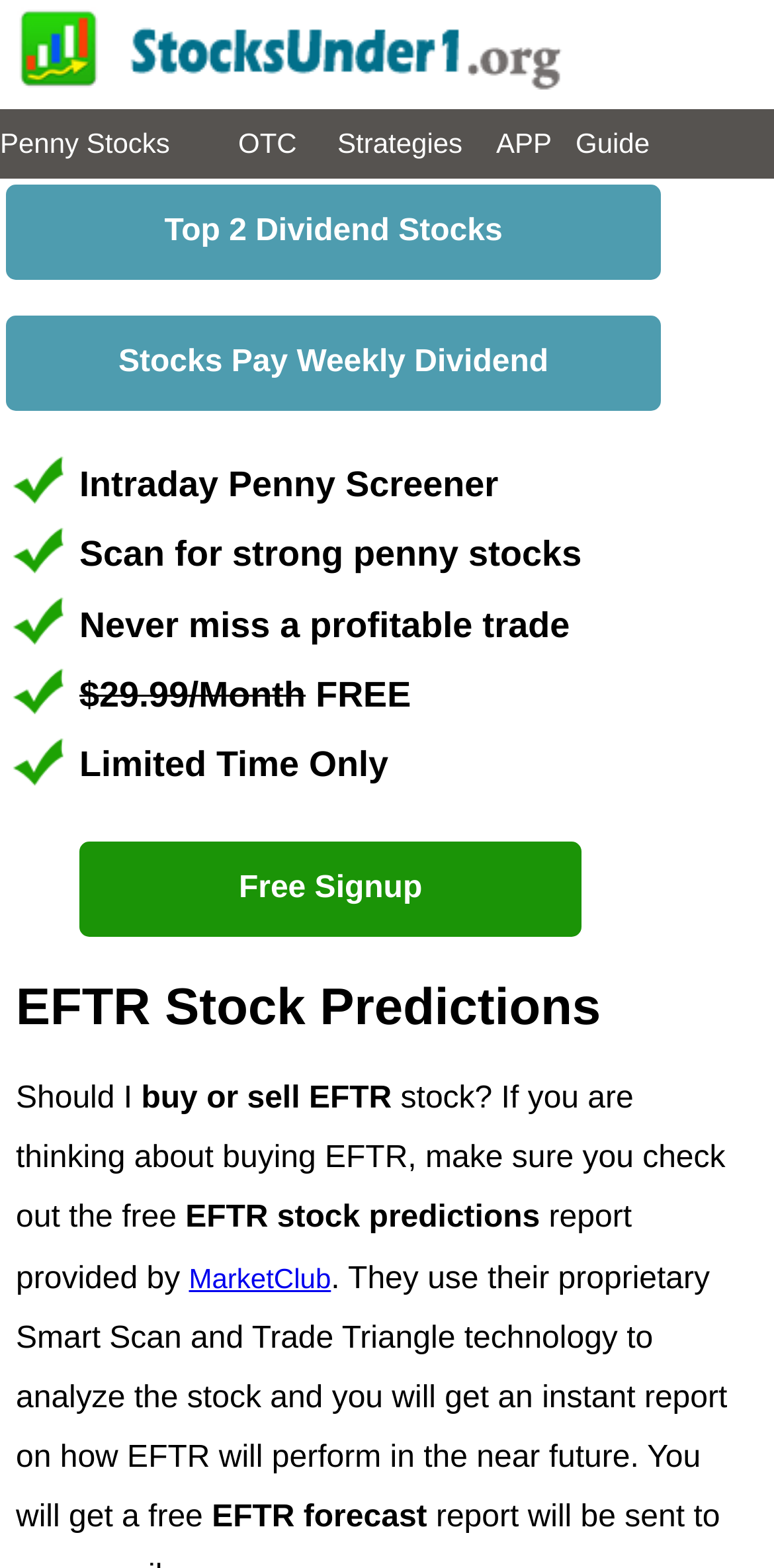Using the information in the image, give a comprehensive answer to the question: 
What is the name of the service providing the EFTR stock report?

The webpage mentions that the free EFTR stock predictions report is provided by MarketClub, which uses its proprietary technology to analyze the stock.